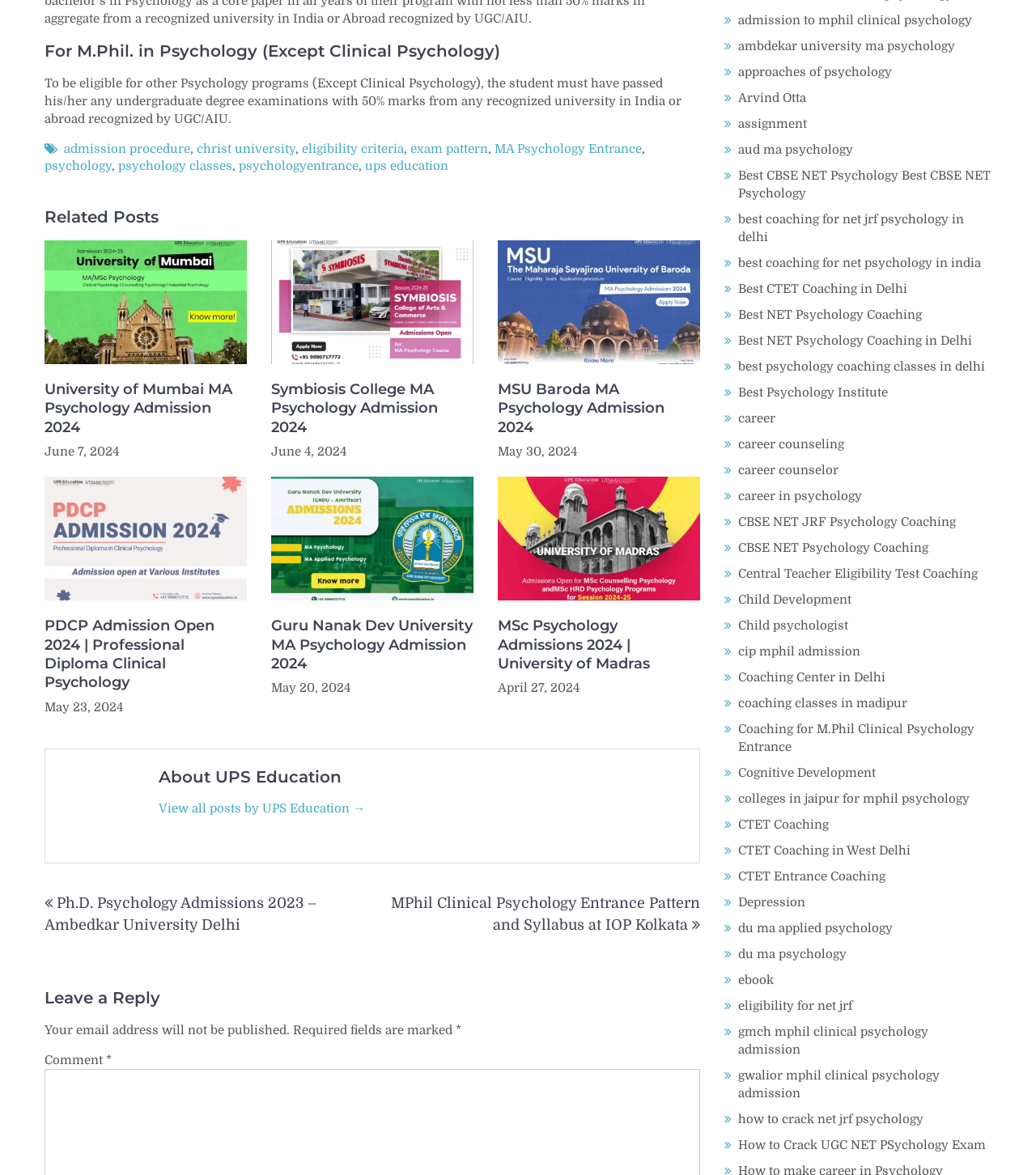Please find the bounding box coordinates of the clickable region needed to complete the following instruction: "Compare 'Gelato Auto Feminized Seeds'". The bounding box coordinates must consist of four float numbers between 0 and 1, i.e., [left, top, right, bottom].

None